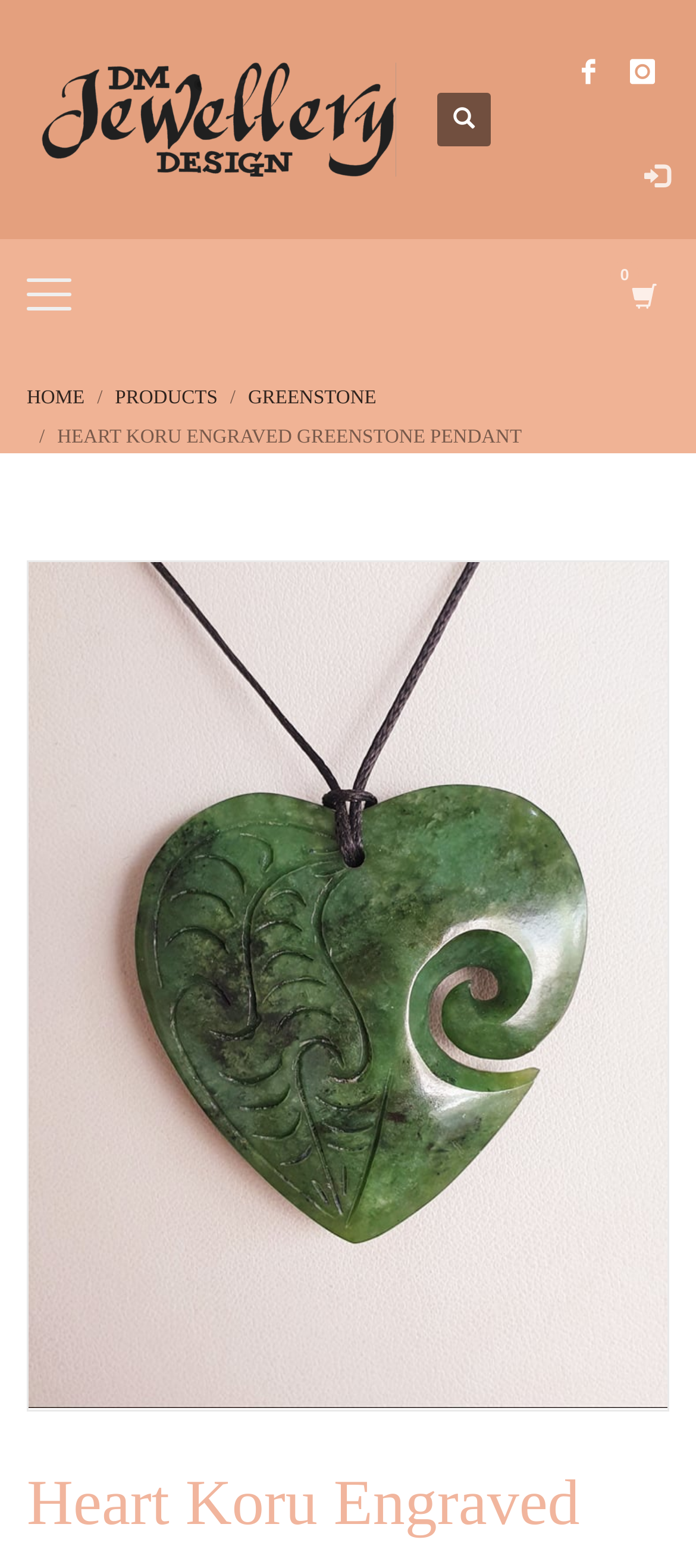Provide the bounding box coordinates of the area you need to click to execute the following instruction: "zoom in the image".

[0.041, 0.359, 0.959, 0.898]